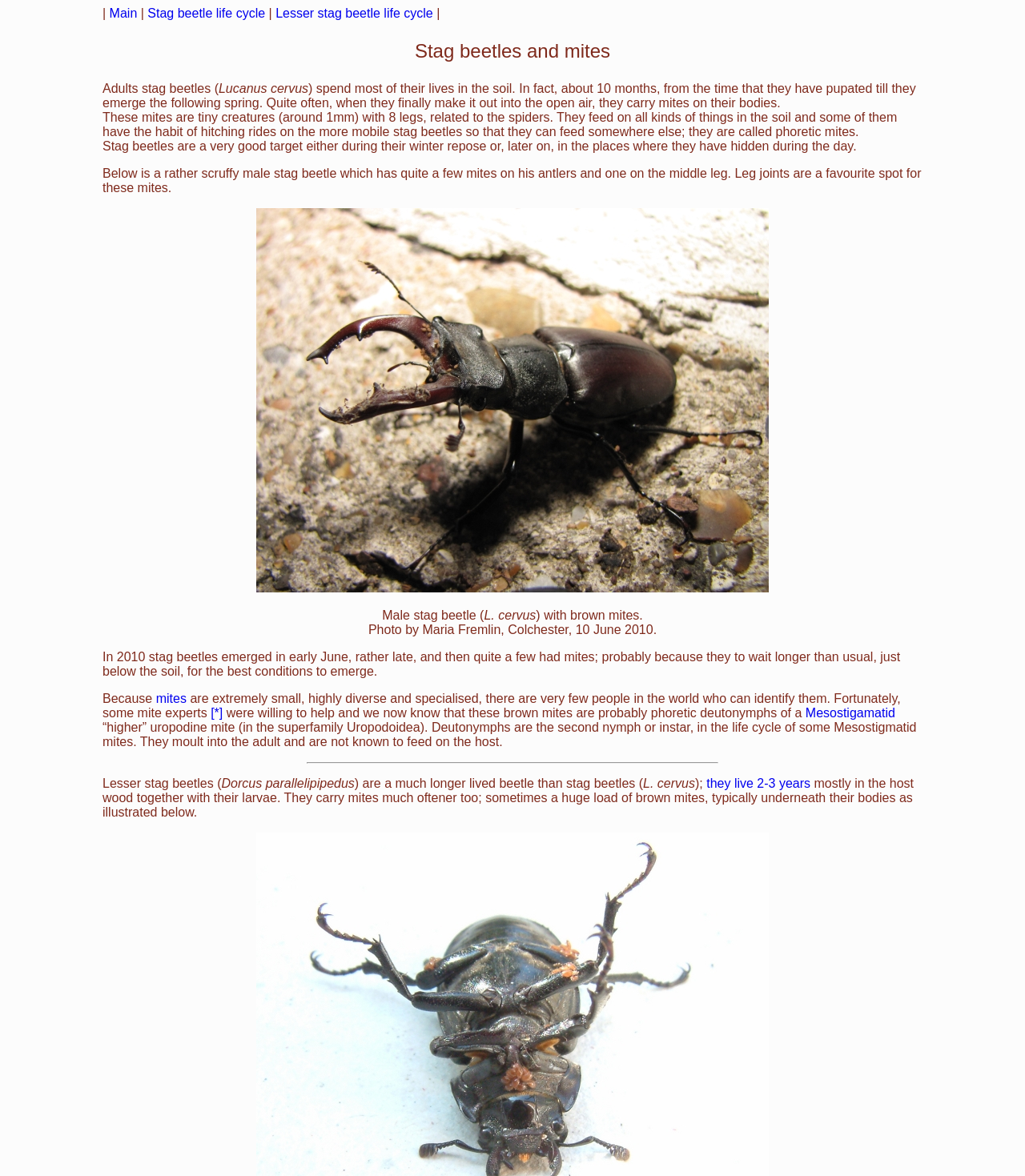Generate a thorough caption that explains the contents of the webpage.

The webpage is about stag beetles and mites. At the top, there is a navigation menu with links to "Main" and "Stag beetle life cycle", followed by a heading that reads "Stag beetles and mites". 

Below the navigation menu, there is a block of text that describes the life cycle of stag beetles, mentioning that they spend most of their lives in the soil and often carry mites on their bodies when they emerge. The text also describes the mites, stating that they are tiny creatures with 8 legs that feed on various things in the soil and sometimes hitch rides on stag beetles.

Following this text, there is an image of a male stag beetle carrying mites, with a caption that describes the beetle and the mites. The image is positioned in the middle of the page, with text above and below it.

Below the image, there is more text that discusses the emergence of stag beetles in 2010, mentioning that many of them had mites. The text also explains that the mites are extremely small and diverse, and that identifying them requires expertise.

Further down, there is a section that discusses lesser stag beetles, describing their life cycle and mentioning that they often carry mites as well. This section includes a link to more information about the life cycle of lesser stag beetles.

Throughout the page, there are several links to related topics, such as "mites" and "Mesostigamatid", which provide additional information on these subjects.